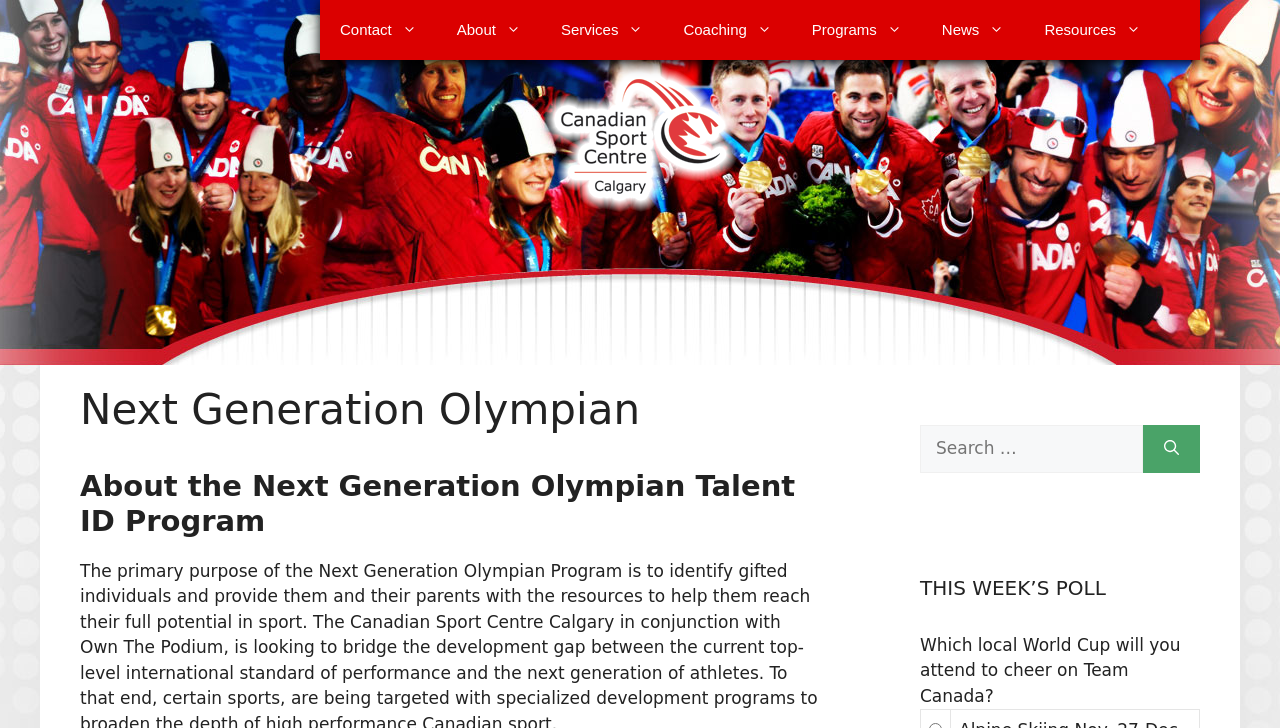Identify the main heading from the webpage and provide its text content.

Next Generation Olympian